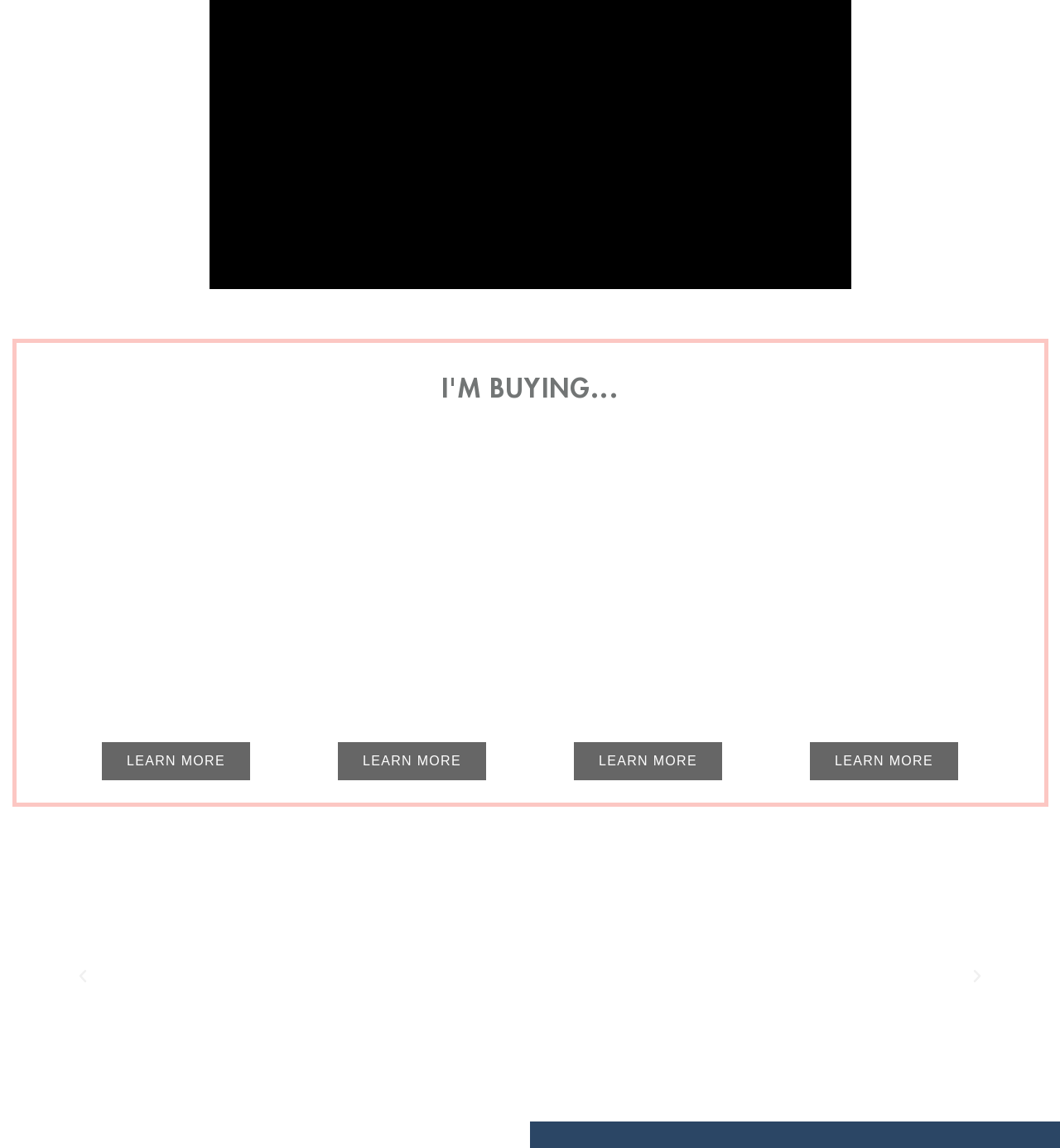What is the purpose of the 'LEARN MORE' links?
Refer to the image and offer an in-depth and detailed answer to the question.

The 'LEARN MORE' links are located below each heading element, such as 'MY FIRST HOME', 'MY NEXT HOME', etc. These links are likely to provide more information about each home buying option, allowing users to learn more about the process and make an informed decision.